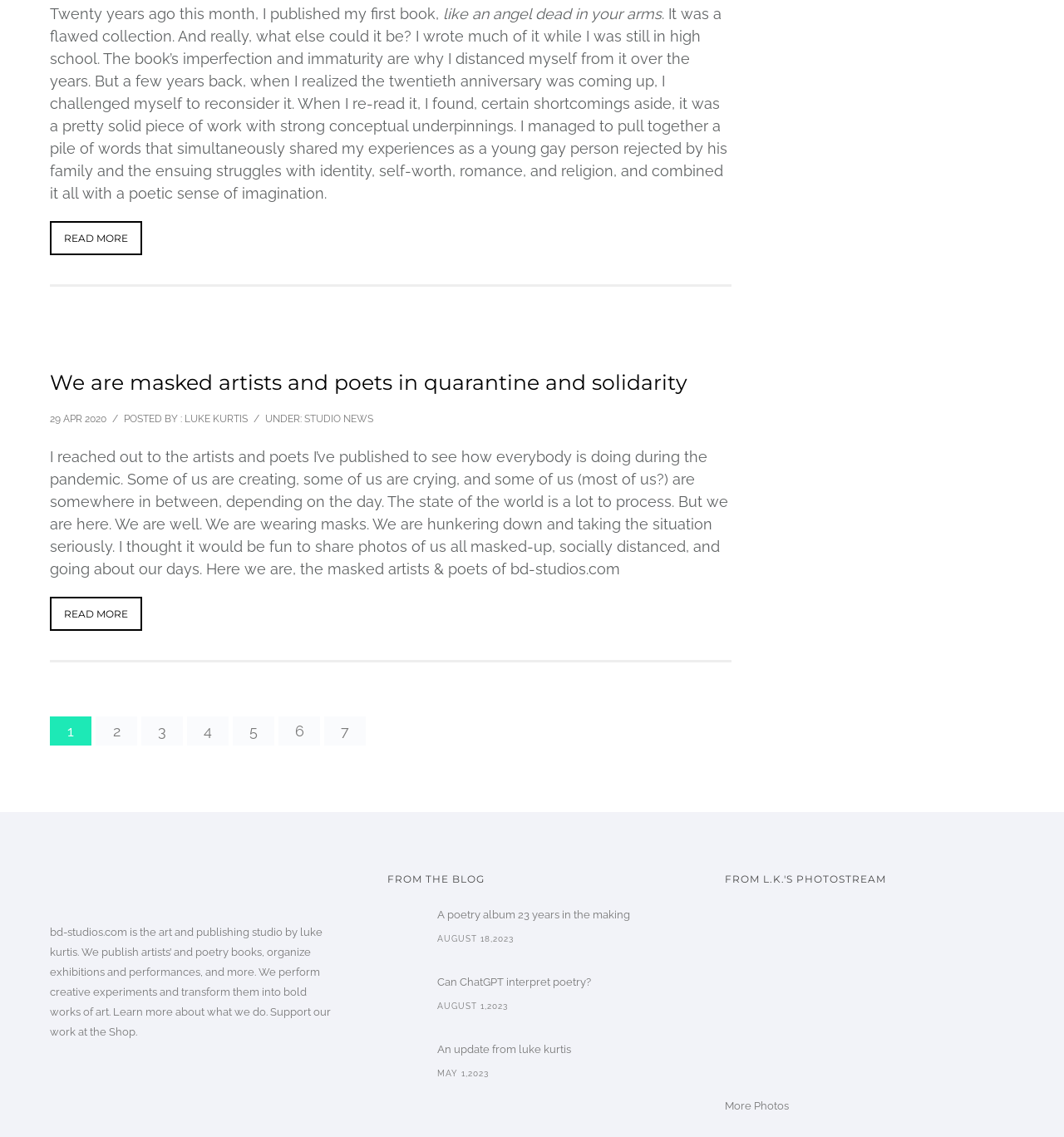What is the content of the 'FROM L.K.'S PHOTOSTREAM' section?
From the details in the image, provide a complete and detailed answer to the question.

The 'FROM L.K.'S PHOTOSTREAM' section is showcasing various photos, including a photo of a church, with an option to view more photos.